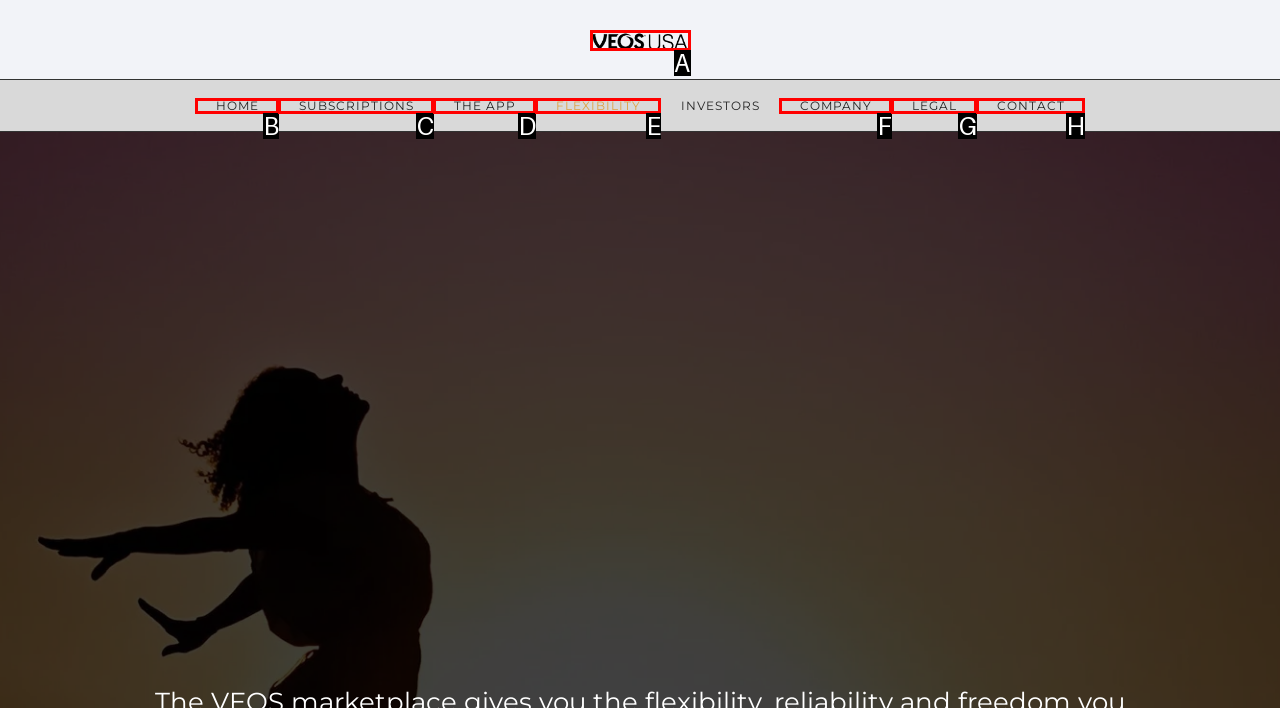Select the option that matches this description: alt="Intelligent Transportation - Veos USA"
Answer by giving the letter of the chosen option.

A